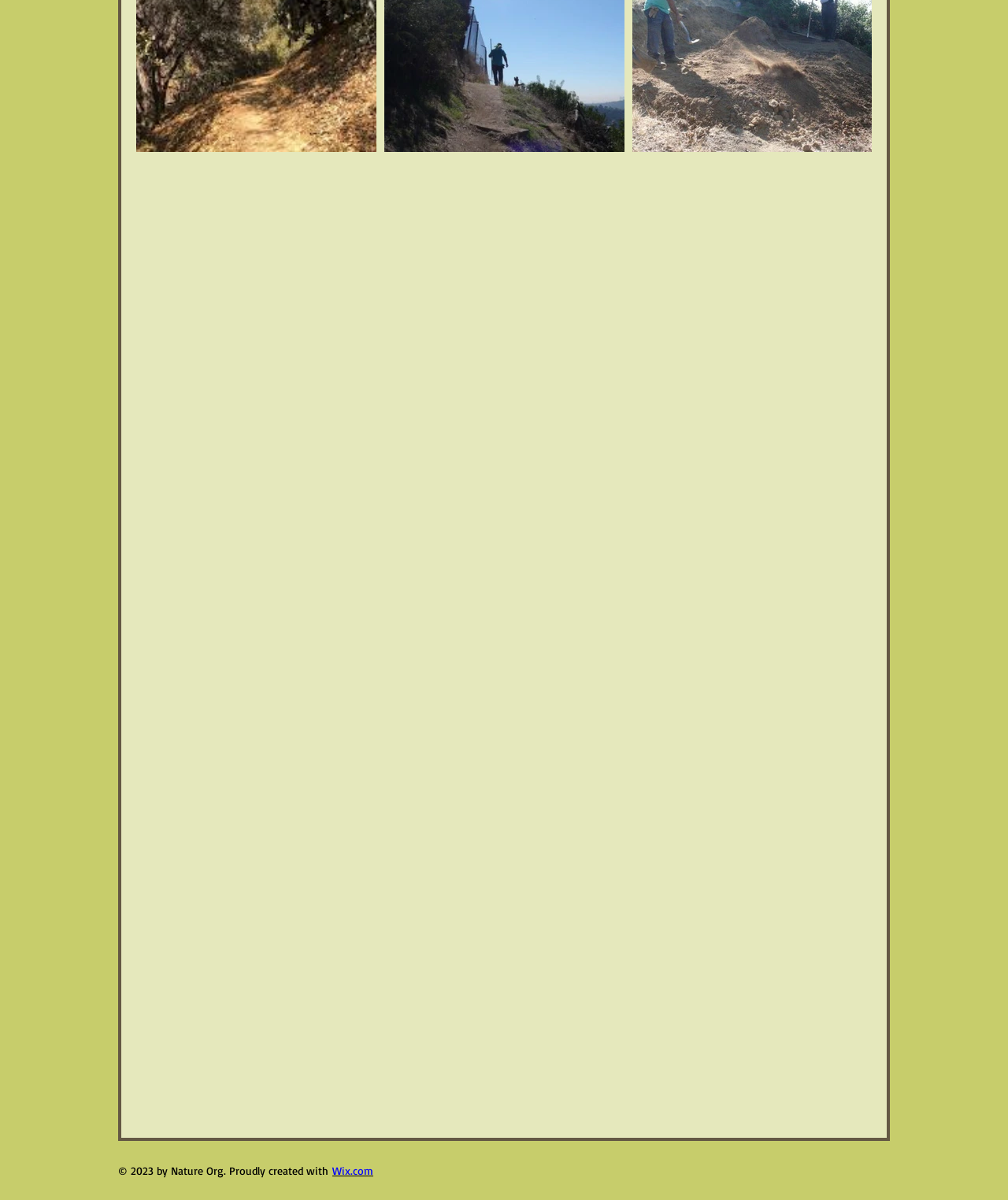Please provide the bounding box coordinates in the format (top-left x, top-left y, bottom-right x, bottom-right y). Remember, all values are floating point numbers between 0 and 1. What is the bounding box coordinate of the region described as: aria-label="Twitter Social Icon"

[0.827, 0.967, 0.845, 0.982]